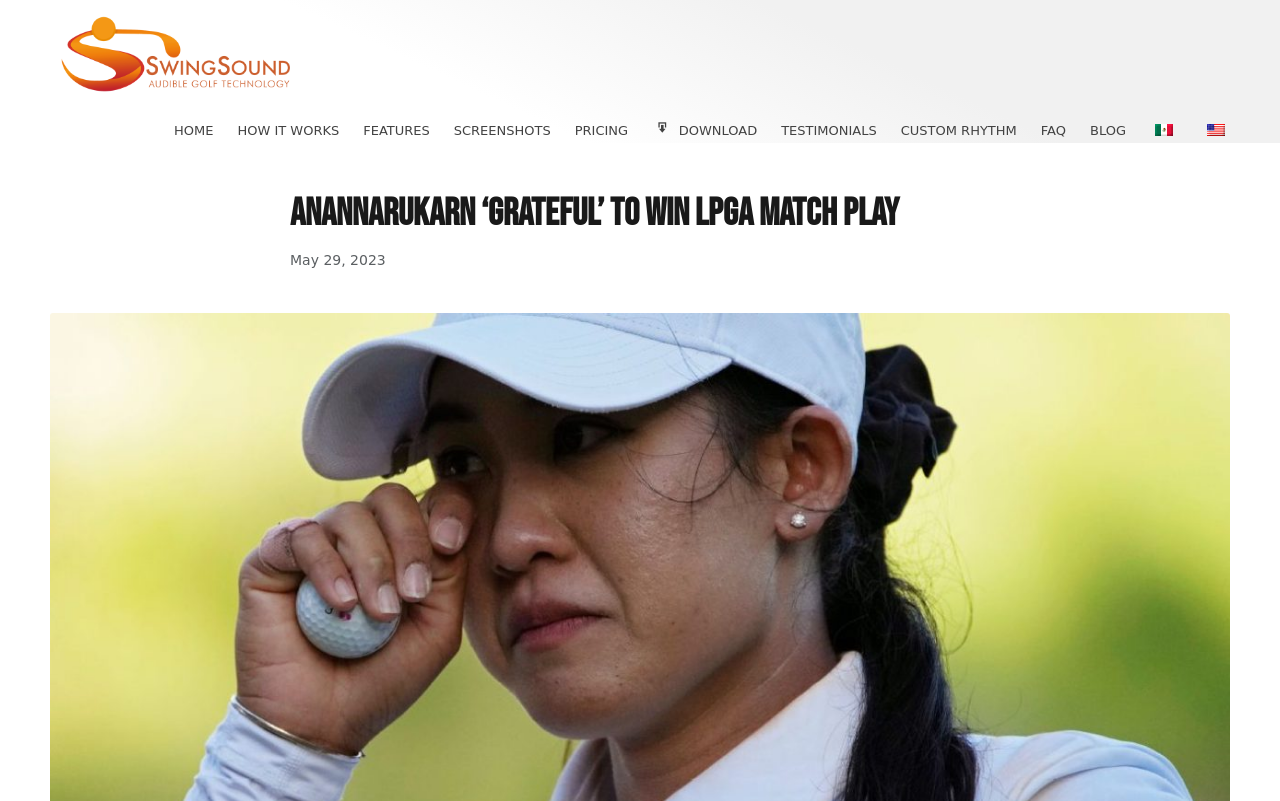Identify the bounding box coordinates of the clickable region required to complete the instruction: "go to home page". The coordinates should be given as four float numbers within the range of 0 and 1, i.e., [left, top, right, bottom].

[0.136, 0.15, 0.167, 0.178]